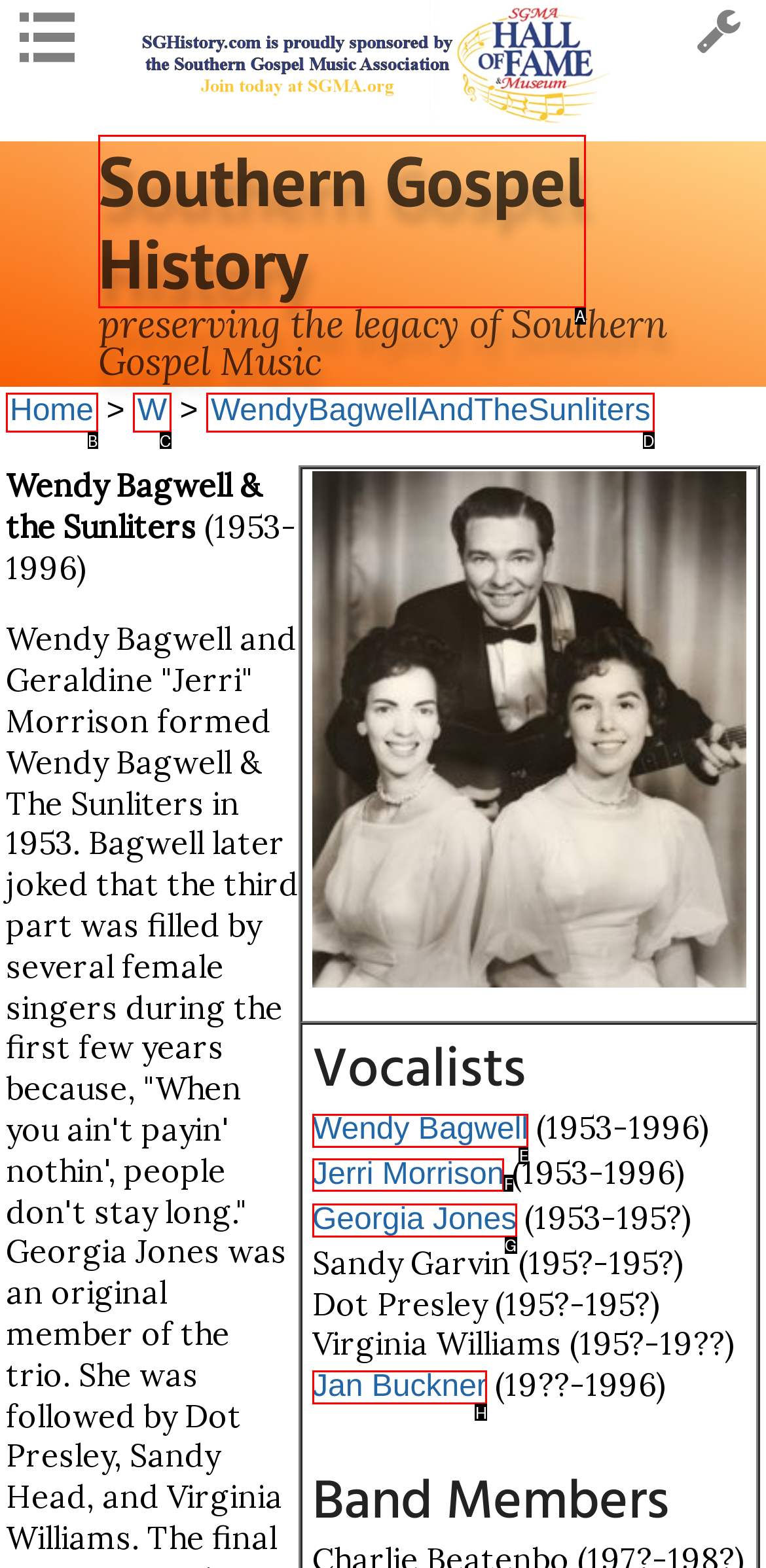Identify the correct UI element to click to achieve the task: learn about Jerri Morrison.
Answer with the letter of the appropriate option from the choices given.

F